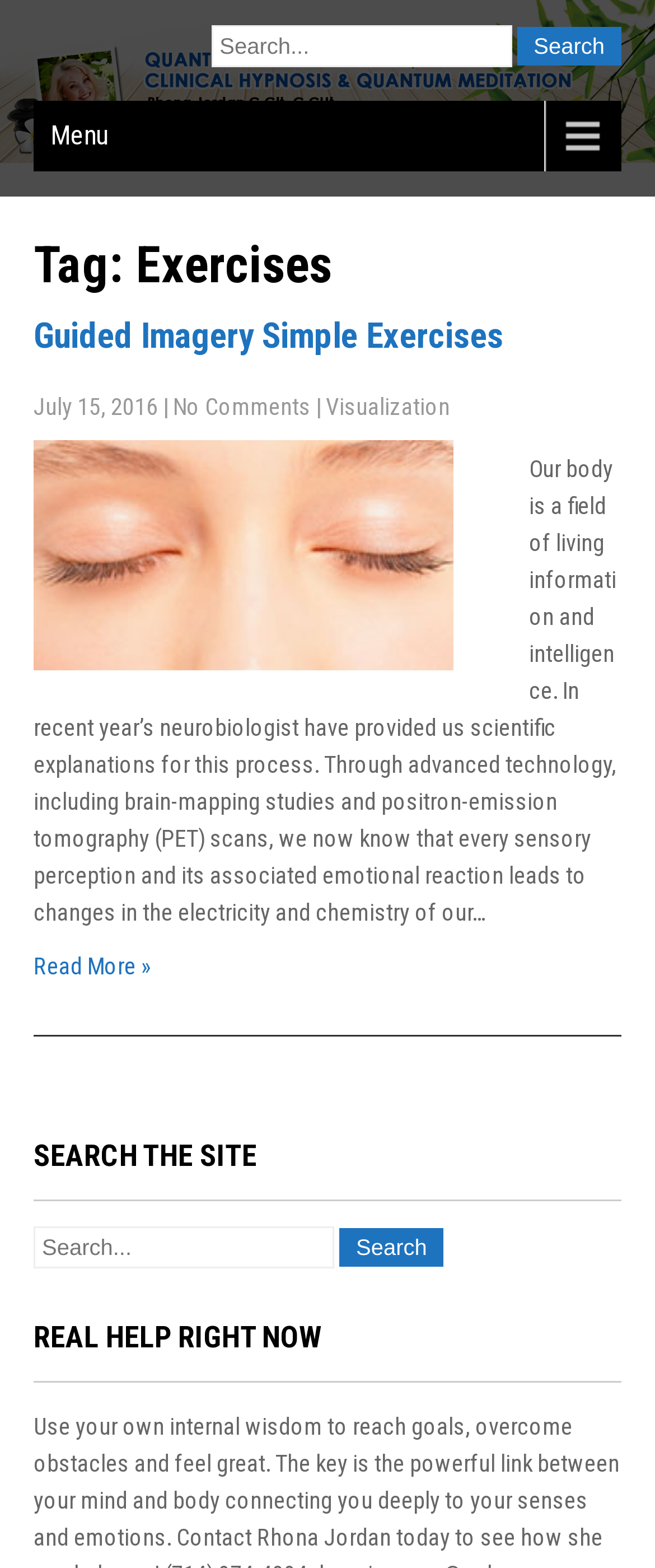Identify the coordinates of the bounding box for the element that must be clicked to accomplish the instruction: "Buy This Book".

None